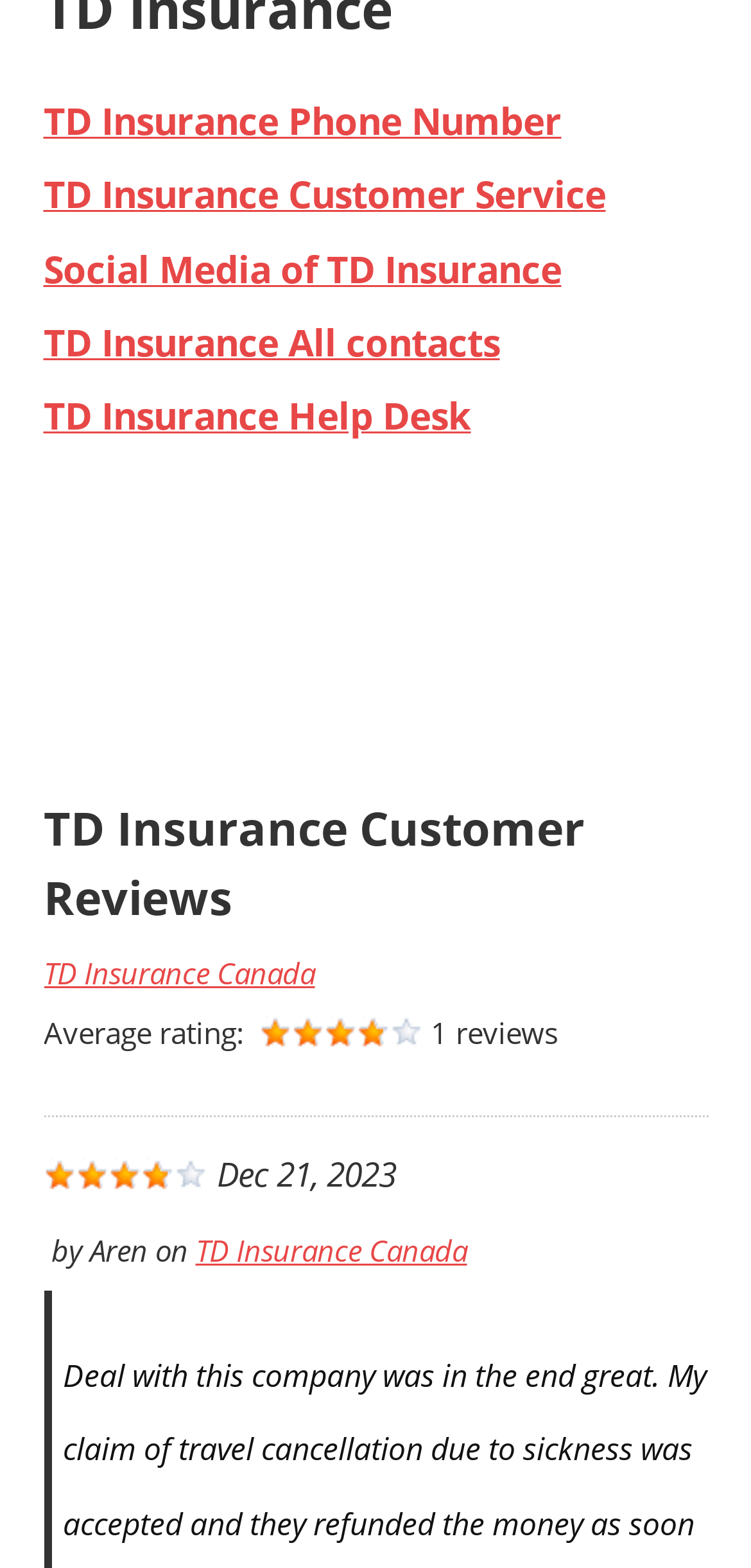Provide the bounding box coordinates for the UI element that is described as: "TD Insurance All contacts".

[0.058, 0.201, 0.665, 0.235]